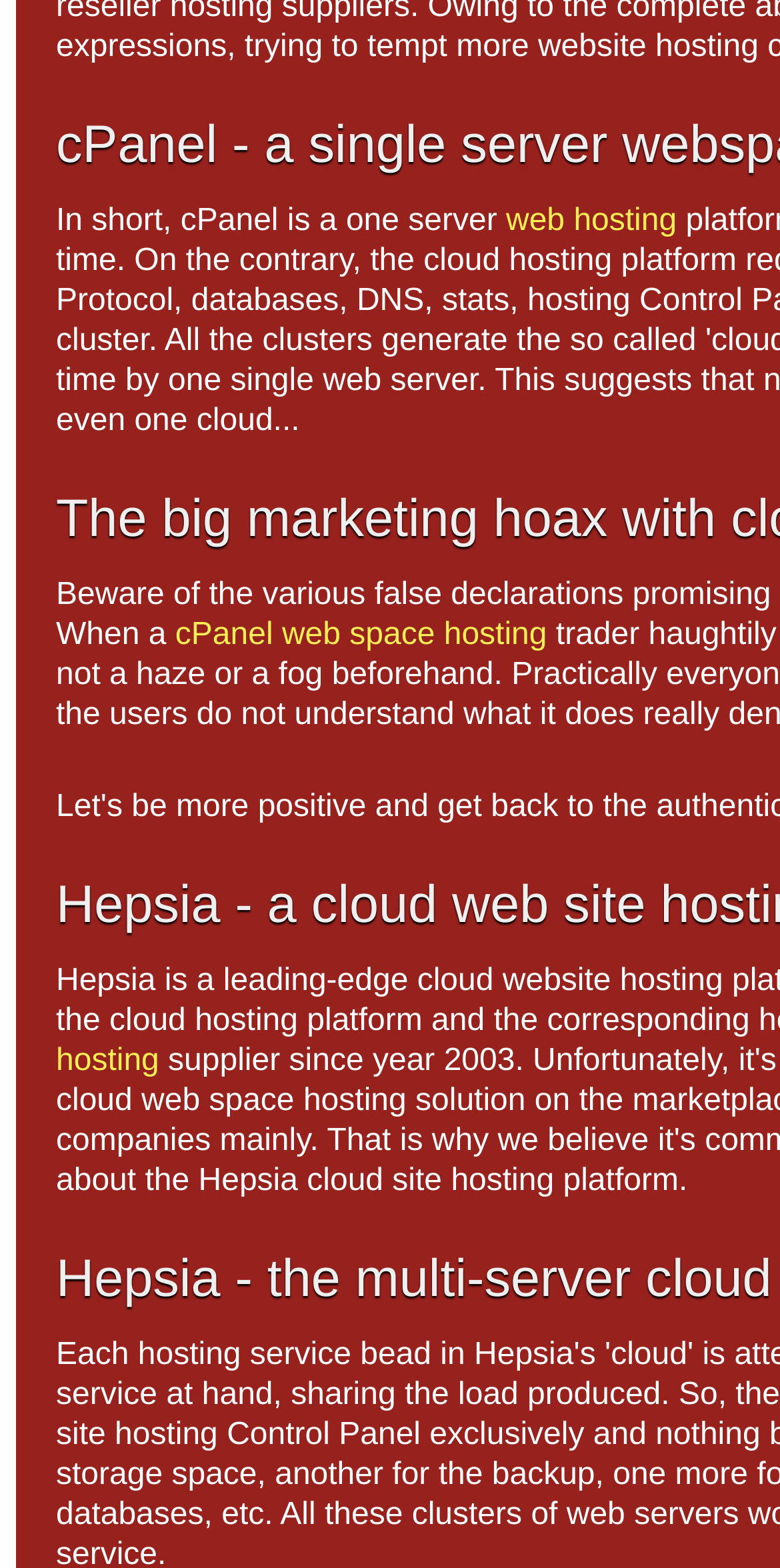Bounding box coordinates are to be given in the format (top-left x, top-left y, bottom-right x, bottom-right y). All values must be floating point numbers between 0 and 1. Provide the bounding box coordinate for the UI element described as: web hosting

[0.649, 0.13, 0.868, 0.152]